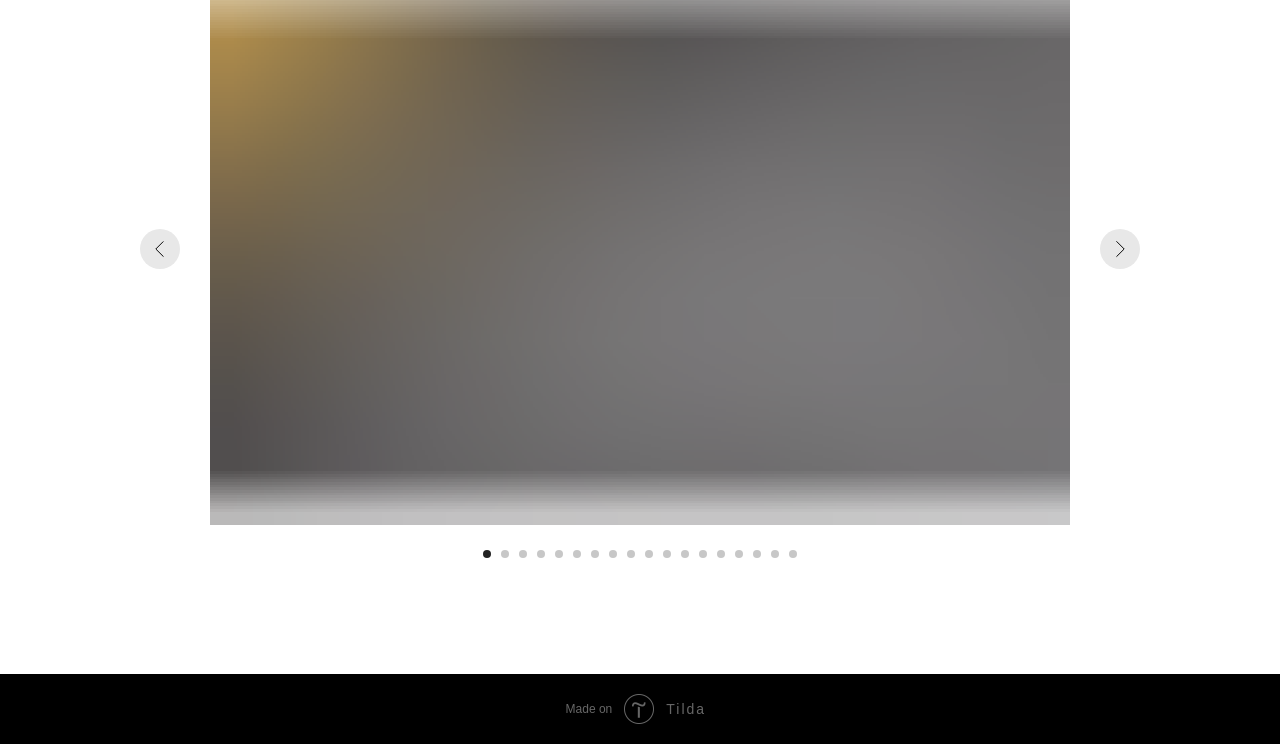Using the element description: "Made on Tilda", determine the bounding box coordinates. The coordinates should be in the format [left, top, right, bottom], with values between 0 and 1.

[0.0, 0.906, 1.0, 0.973]